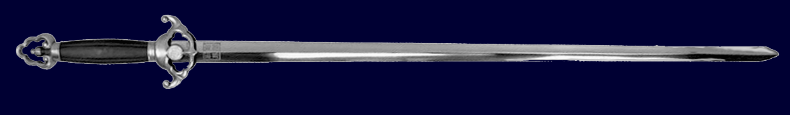What is the purpose of the image in relation to the publication?
Can you provide a detailed and comprehensive answer to the question?

The caption states that the image serves as a striking visual representation, capturing the essence of the sword's elegance and its connection to the art of Kung Fu, thus inviting viewers to delve into the accompanying literature and insights offered in the upcoming publication.